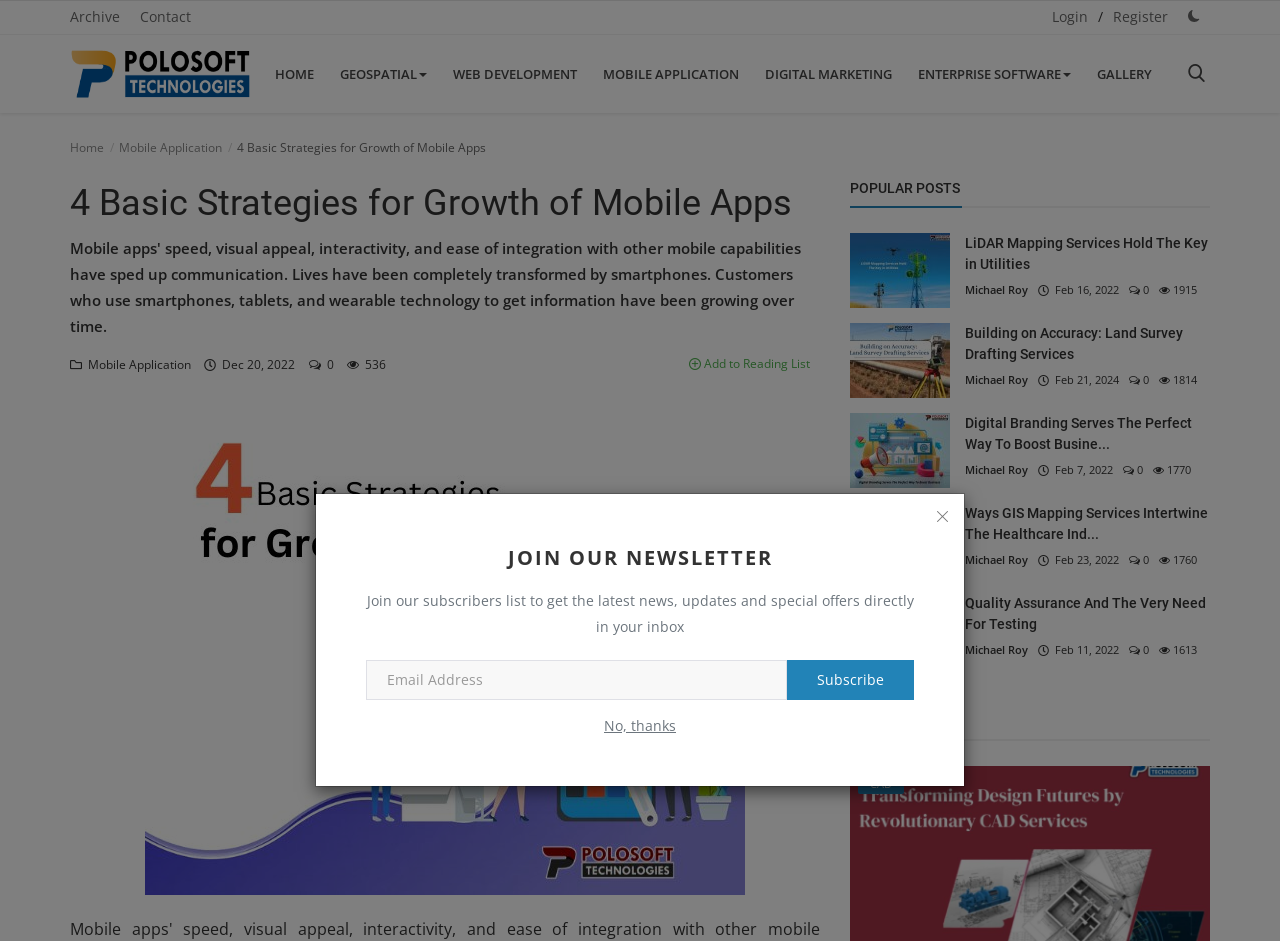Determine the coordinates of the bounding box that should be clicked to complete the instruction: "Subscribe to the newsletter". The coordinates should be represented by four float numbers between 0 and 1: [left, top, right, bottom].

[0.615, 0.701, 0.714, 0.744]